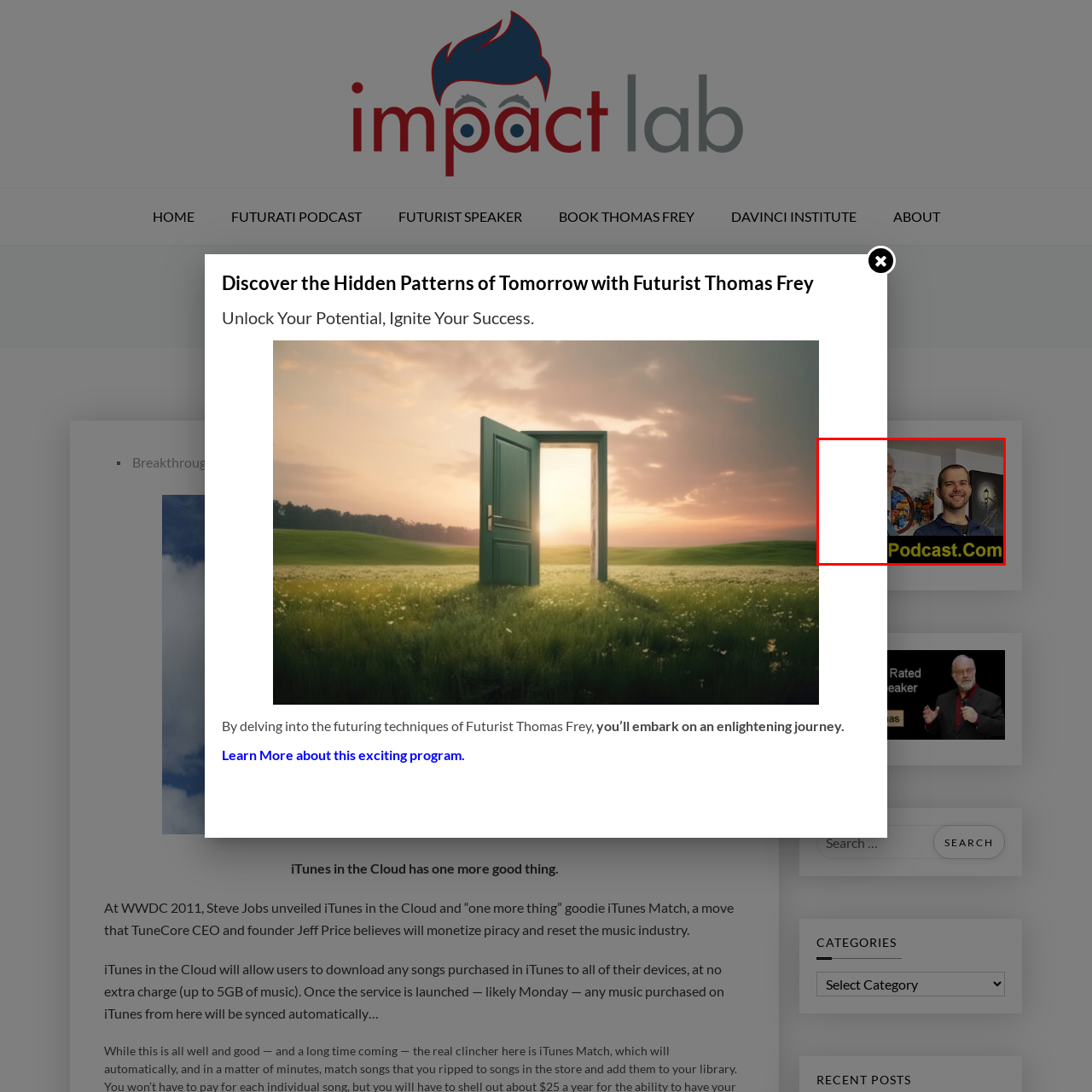Direct your attention to the image encased in a red frame, What is the potential connection of the text 'Podcast.Com'? Please answer in one word or a brief phrase.

Podcasting platform or program